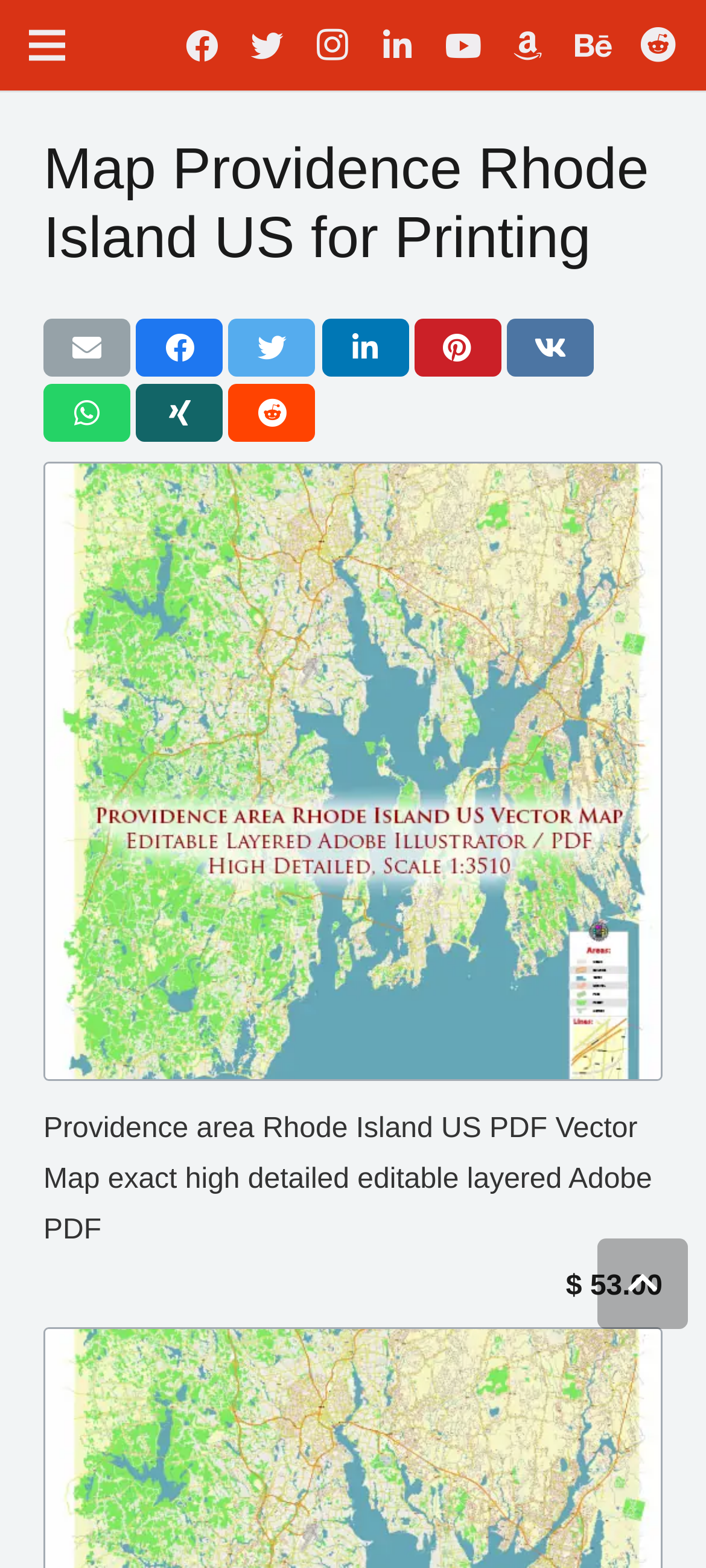What is the topic of the article?
Look at the image and answer the question using a single word or phrase.

Map of Providence Rhode Island